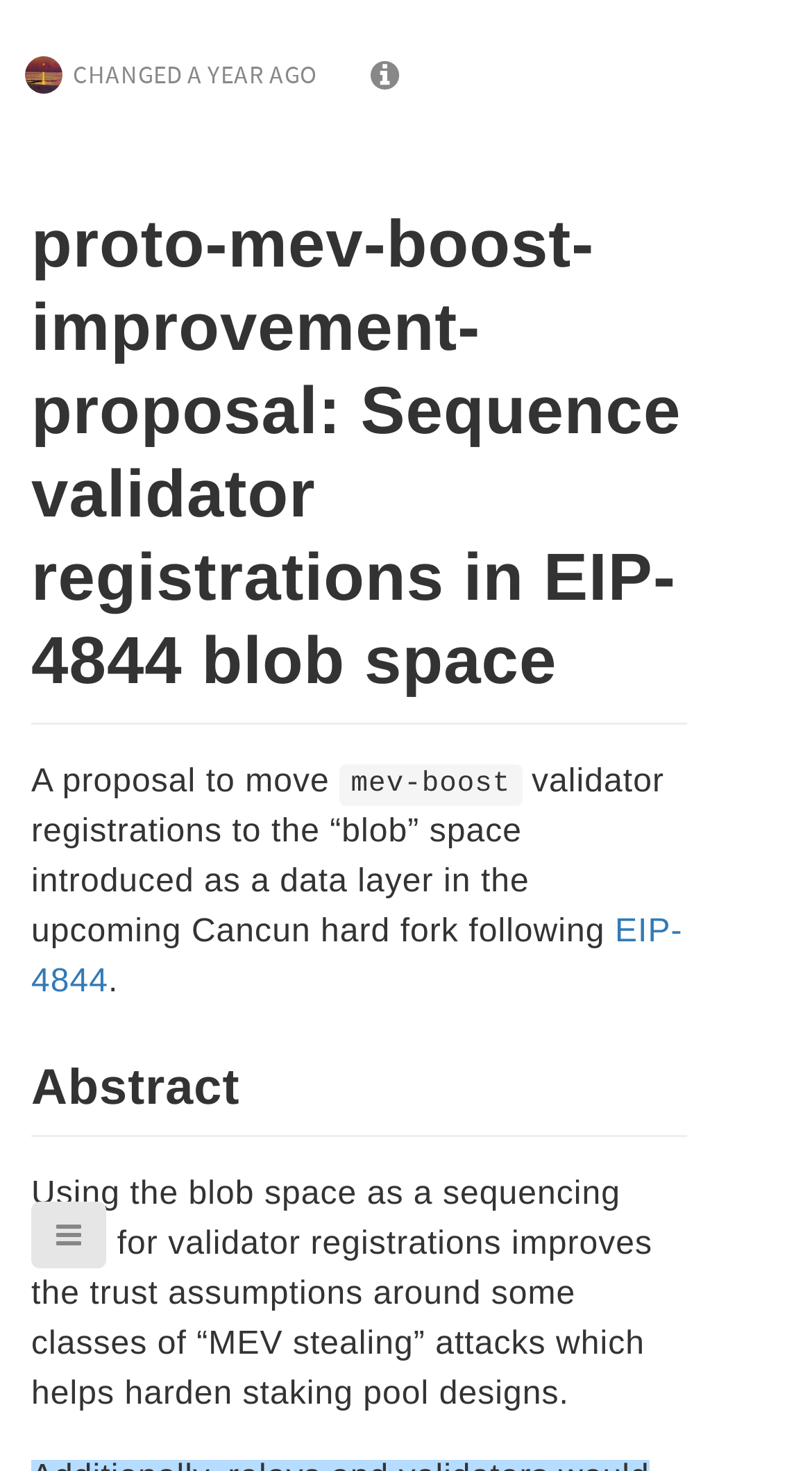Extract the bounding box for the UI element that matches this description: "EIP-4844".

[0.038, 0.622, 0.841, 0.68]